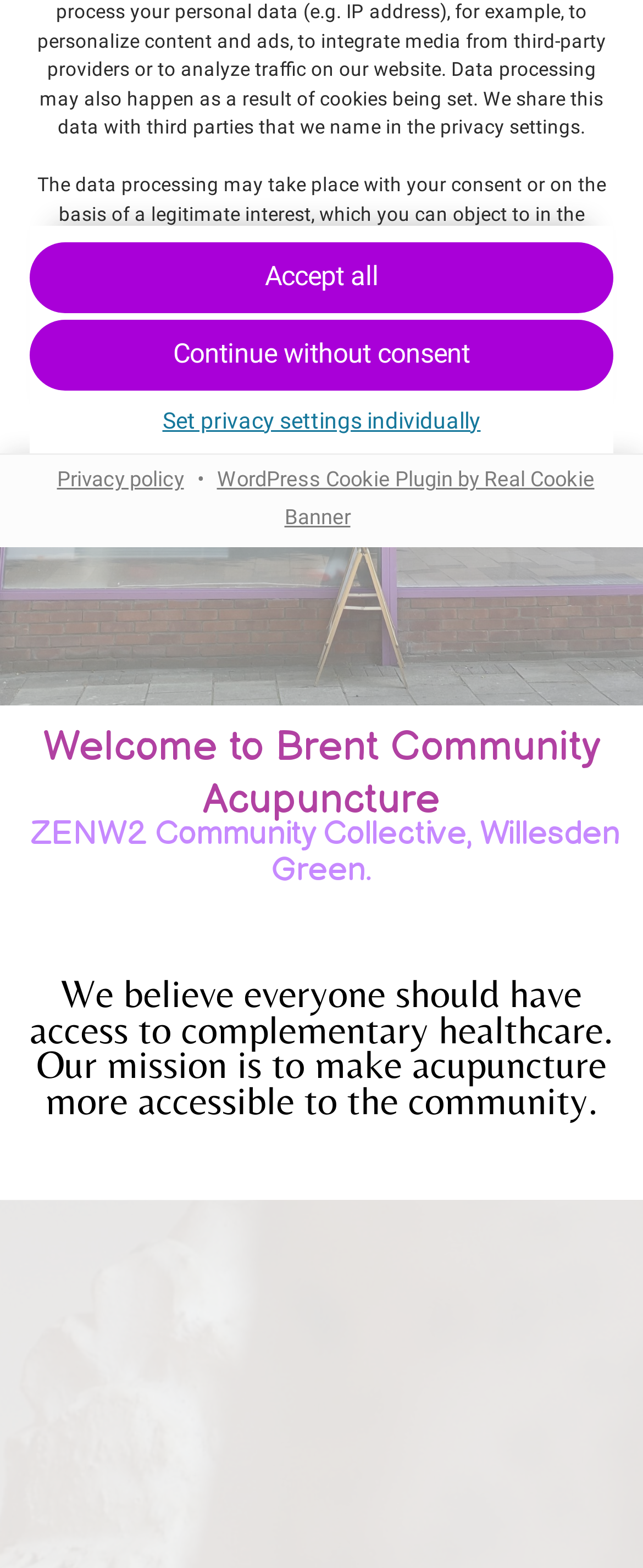Provide the bounding box coordinates, formatted as (top-left x, top-left y, bottom-right x, bottom-right y), with all values being floating point numbers between 0 and 1. Identify the bounding box of the UI element that matches the description: Set privacy settings individually

[0.046, 0.253, 0.954, 0.284]